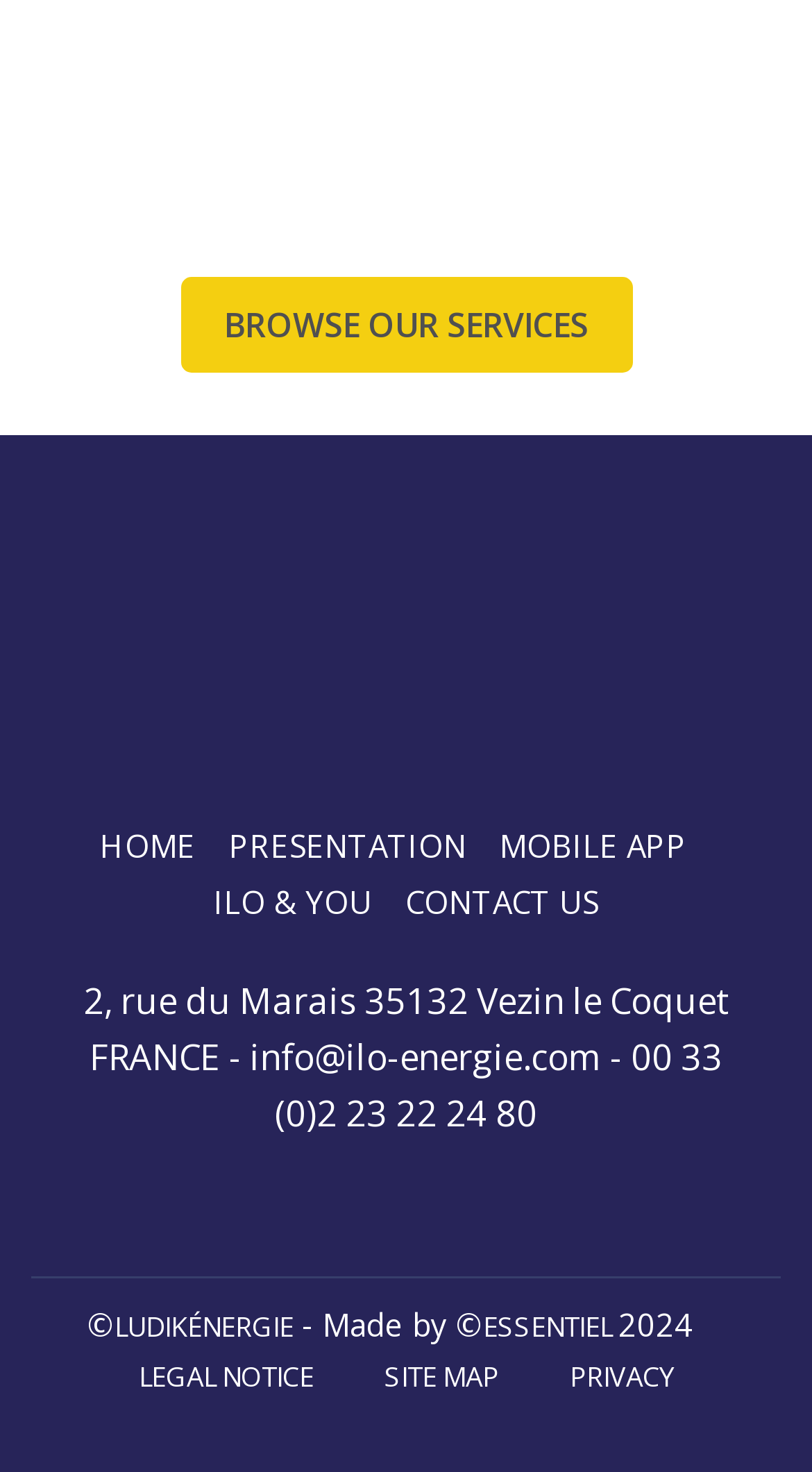What is the name of the company?
Please provide a full and detailed response to the question.

I inferred the name of the company by looking at the context of the page and the links 'ILO & YOU' and 'ILO ENERGIE' which suggests that 'ILO ENERGIE' is the name of the company.